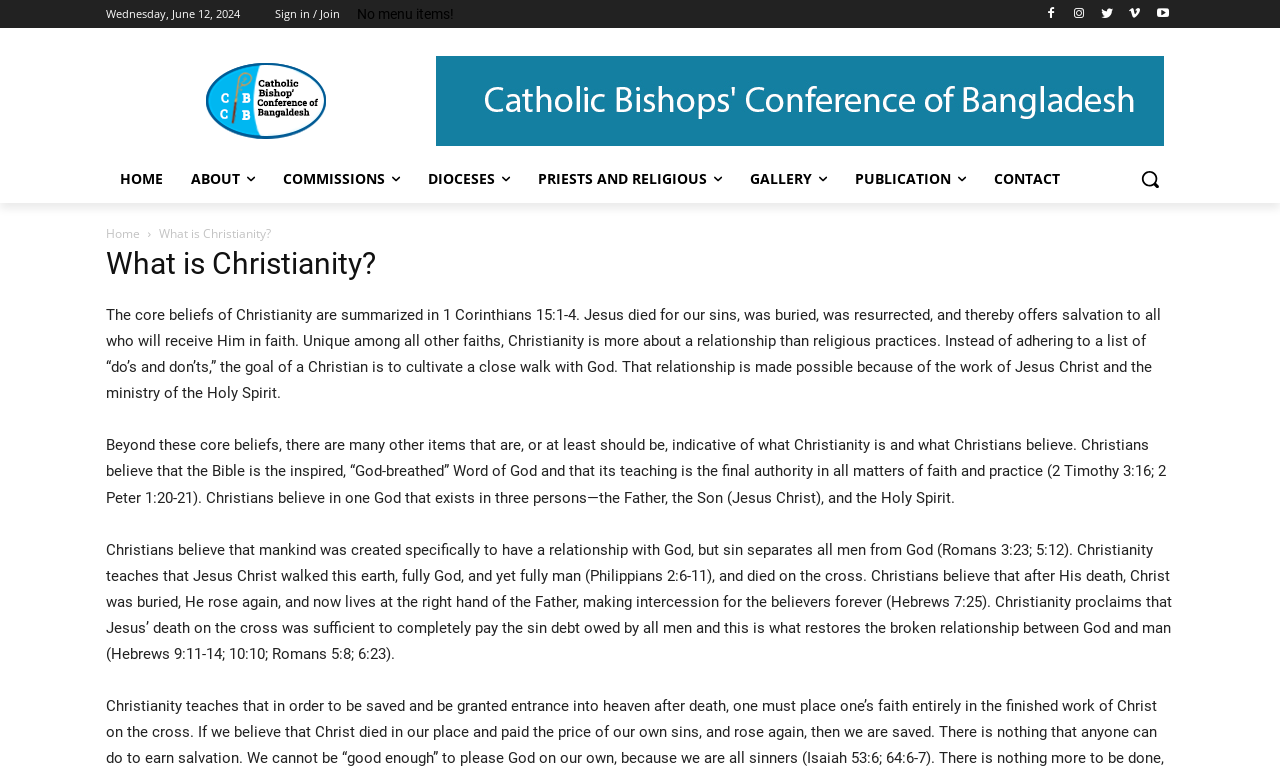Kindly determine the bounding box coordinates of the area that needs to be clicked to fulfill this instruction: "Click the 'Sign in / Join' link".

[0.215, 0.0, 0.266, 0.036]